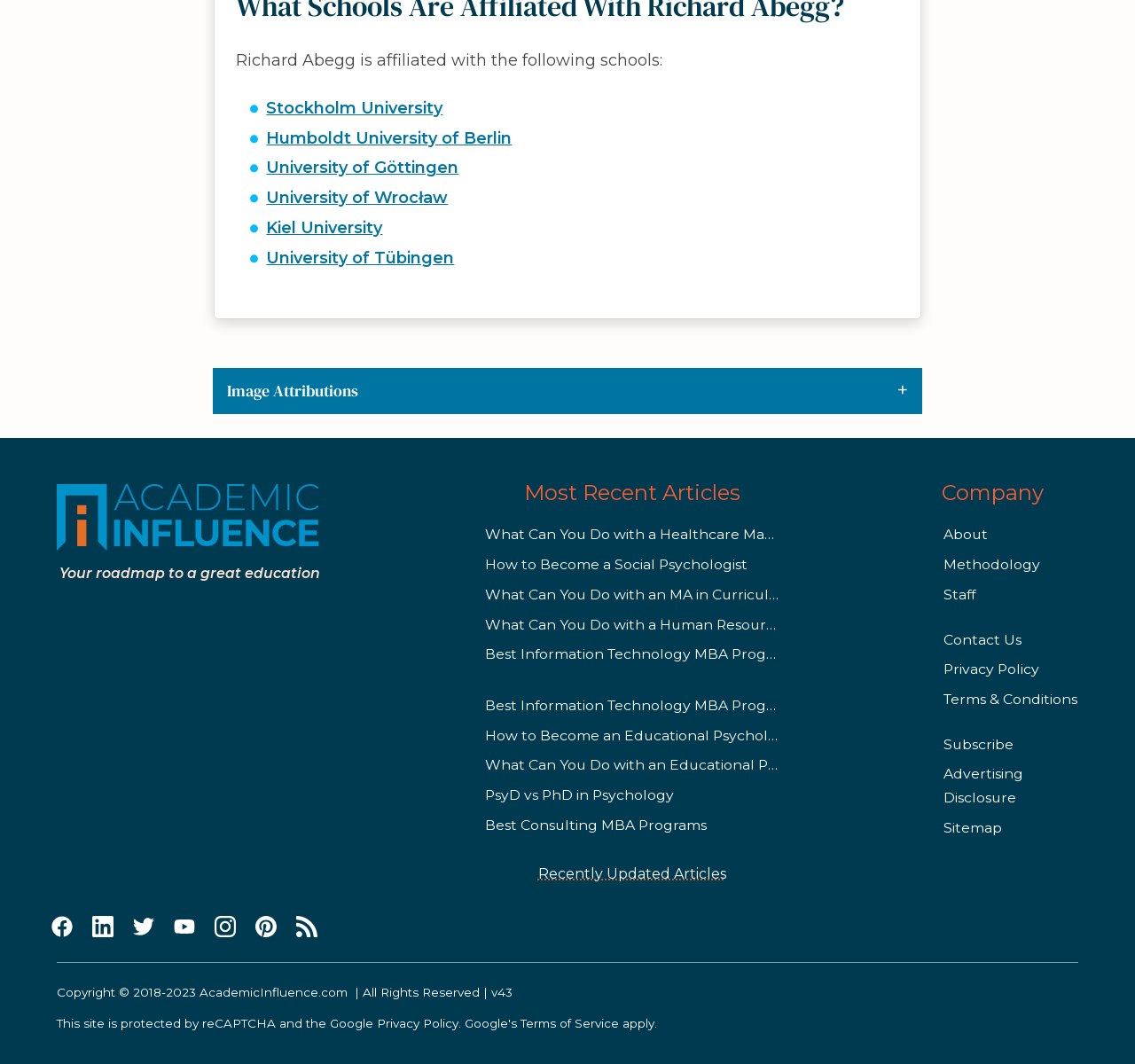Please identify the bounding box coordinates of the element I need to click to follow this instruction: "Click on the 'Stockholm University' link".

[0.235, 0.092, 0.39, 0.111]